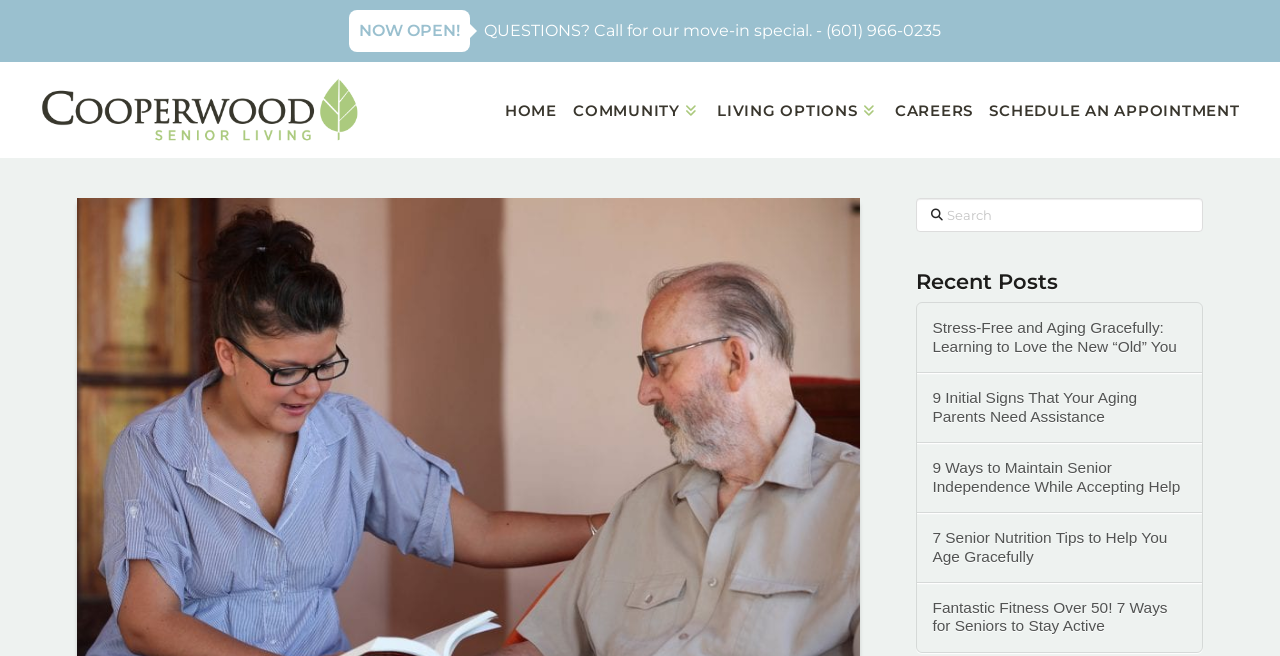Please answer the following question as detailed as possible based on the image: 
What is the topic of the third recent post?

I found the recent posts by looking at the link elements with text 'Stress-Free and Aging Gracefully...', '9 Initial Signs That Your Aging Parents Need Assistance', '9 Ways to Maintain Senior Independence While Accepting Help', and so on. The third recent post is '9 Ways to Maintain Senior Independence While Accepting Help', which is about maintaining senior independence.